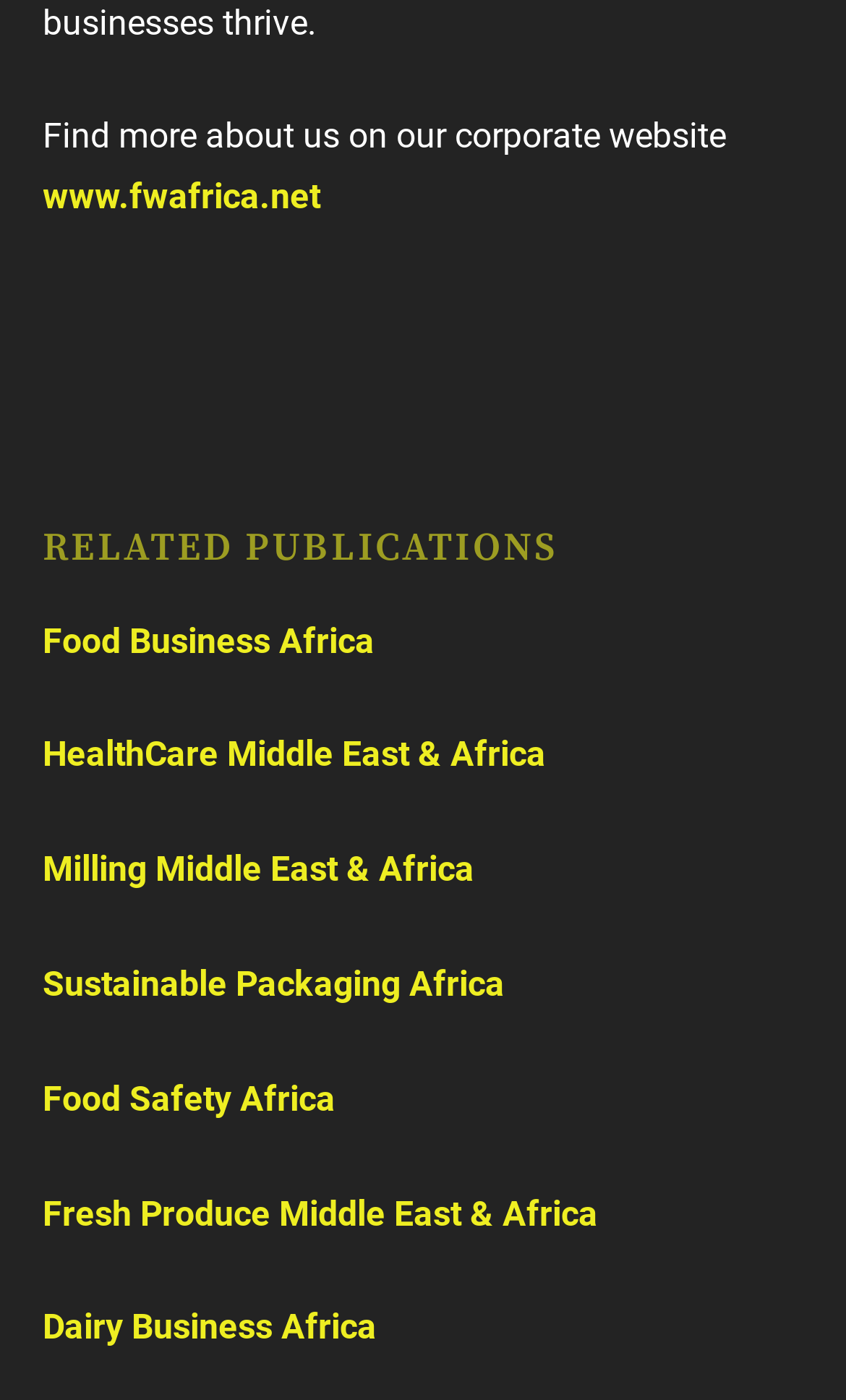How many related publications are listed?
Look at the image and answer the question using a single word or phrase.

6